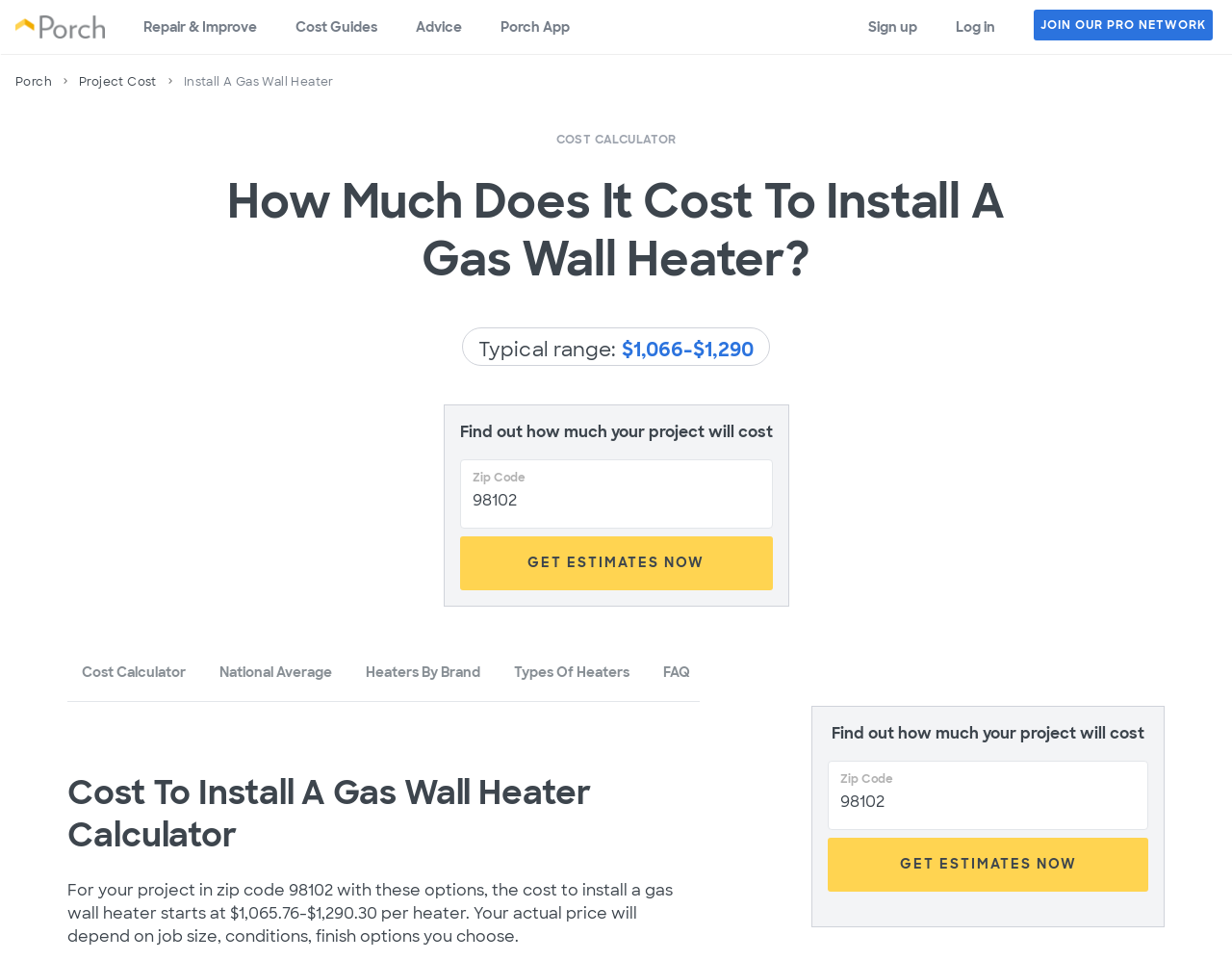What is the text on the 'GET ESTIMATES NOW' button?
Refer to the image and provide a one-word or short phrase answer.

GET ESTIMATES NOW